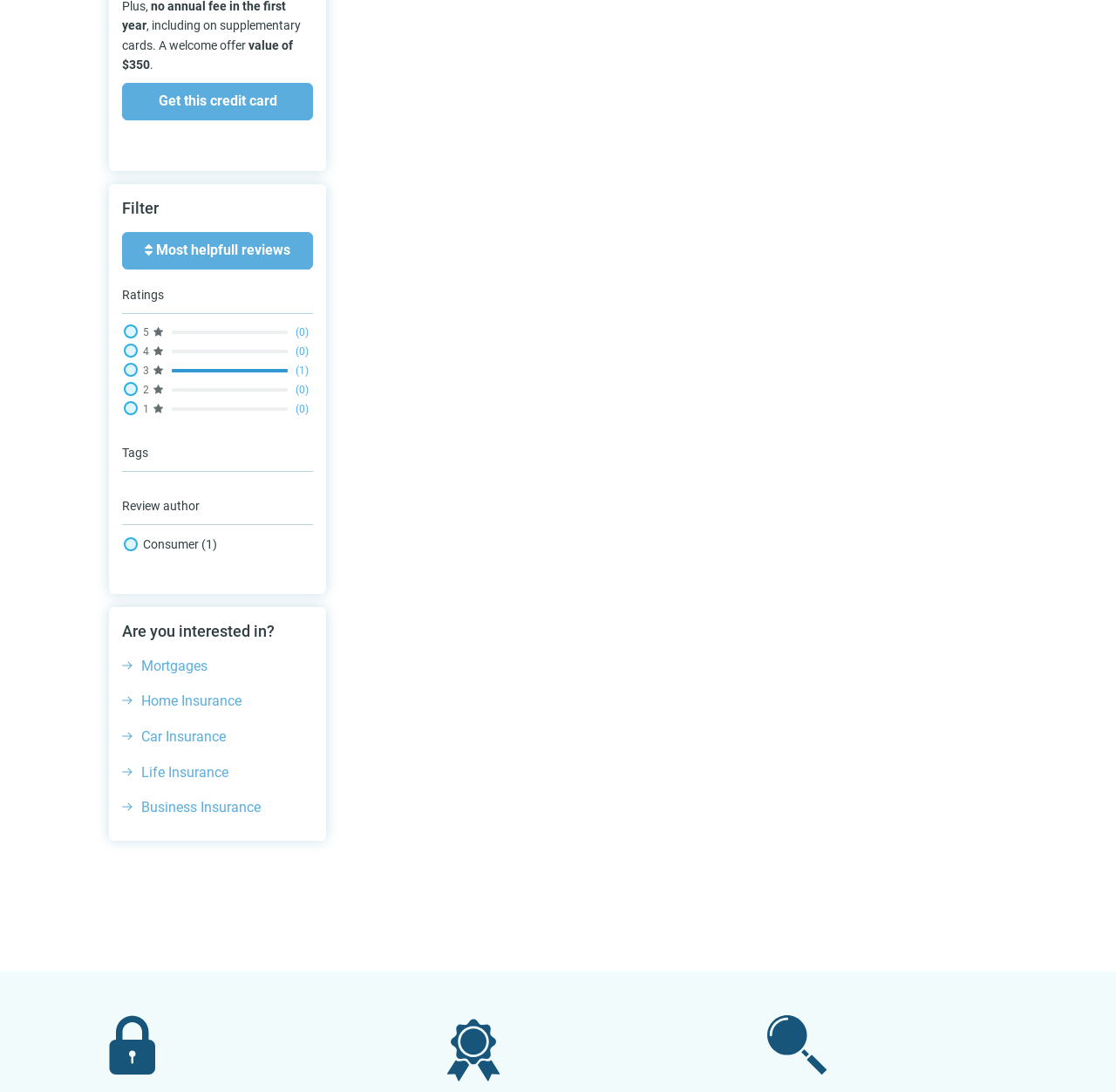What is the category of insurance mentioned below 'Are you interested in?'? Look at the image and give a one-word or short phrase answer.

Mortgages